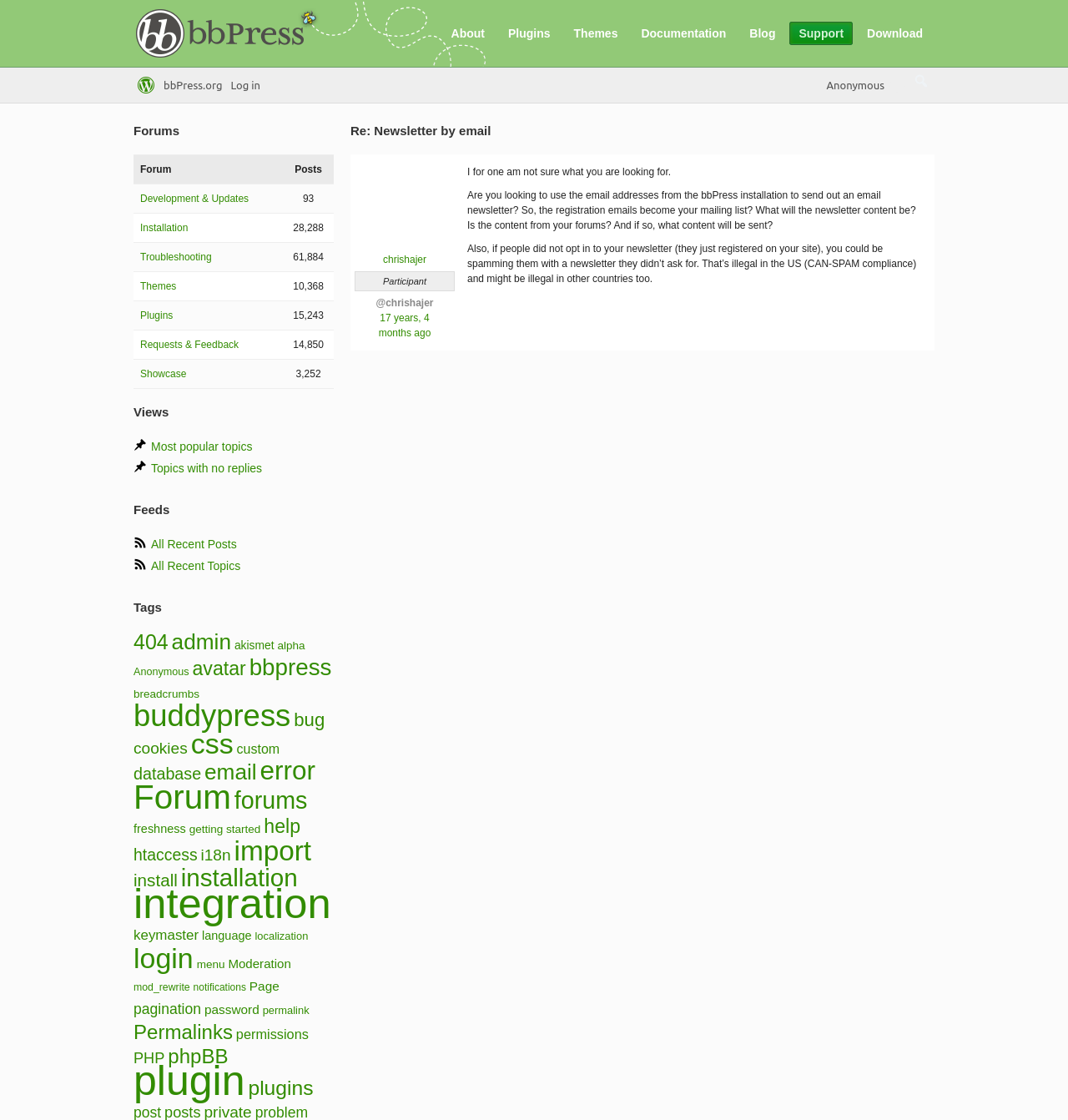Based on the image, please respond to the question with as much detail as possible:
What is the name of the person who started the topic?

I found the answer by looking at the link element with the text 'chrishajer' which is located below the heading 'Re: Newsletter by email' and has a bounding box with y1 coordinate 0.213, indicating that it is a username.